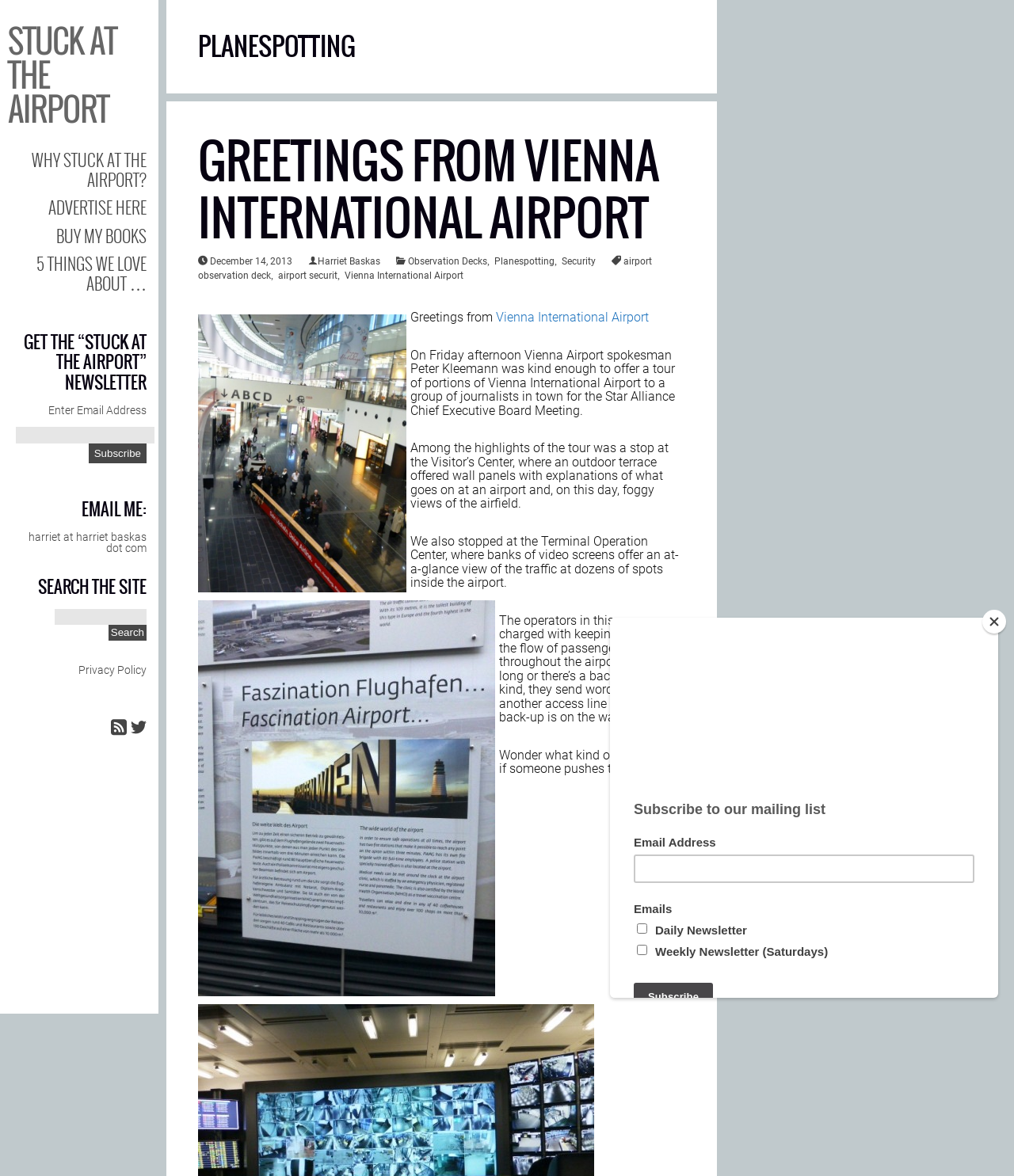Identify the bounding box coordinates of the specific part of the webpage to click to complete this instruction: "Subscribe to the newsletter".

[0.016, 0.363, 0.152, 0.377]